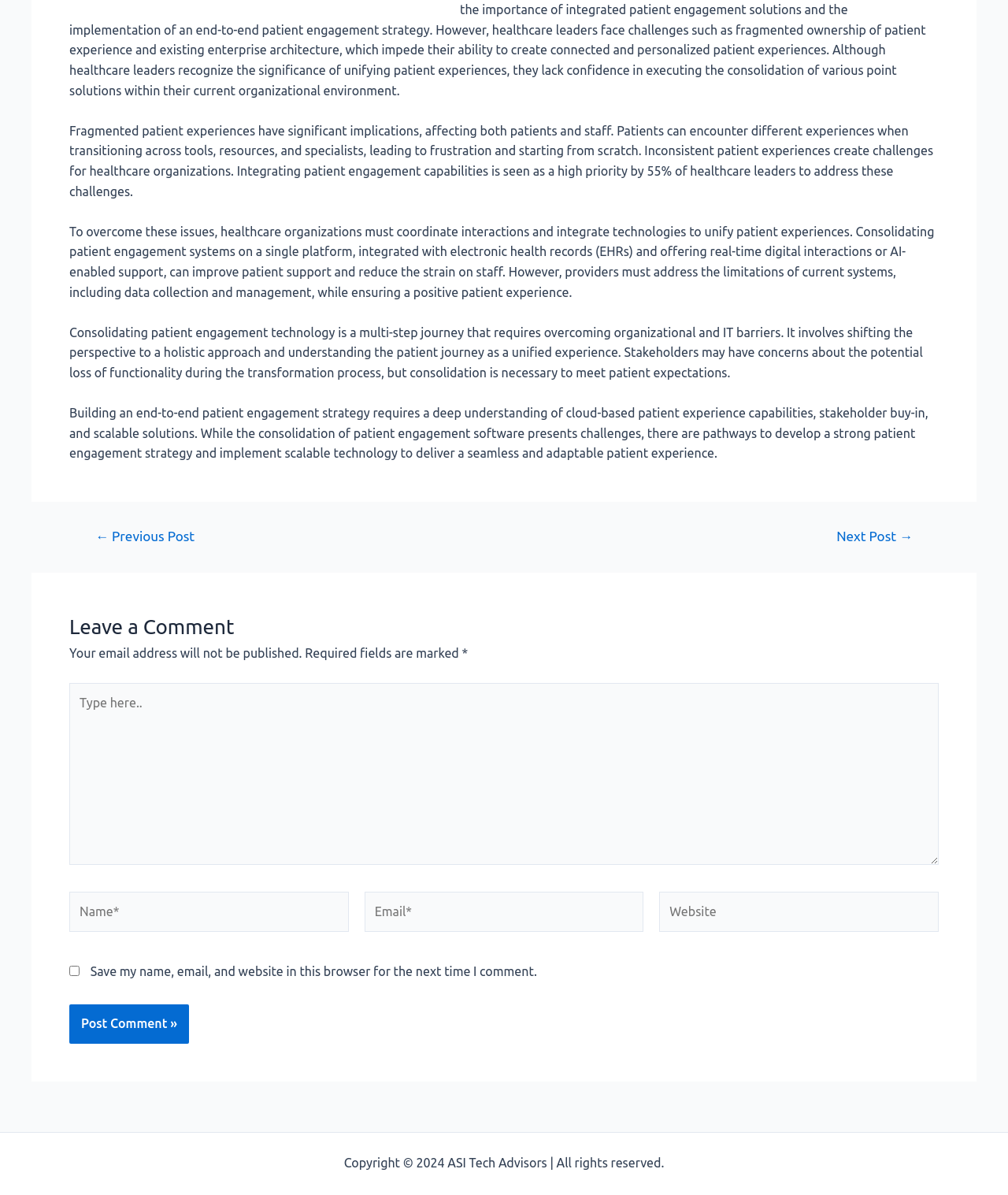Locate the bounding box of the UI element defined by this description: "parent_node: Email* name="email" placeholder="Email*"". The coordinates should be given as four float numbers between 0 and 1, formatted as [left, top, right, bottom].

[0.361, 0.746, 0.639, 0.78]